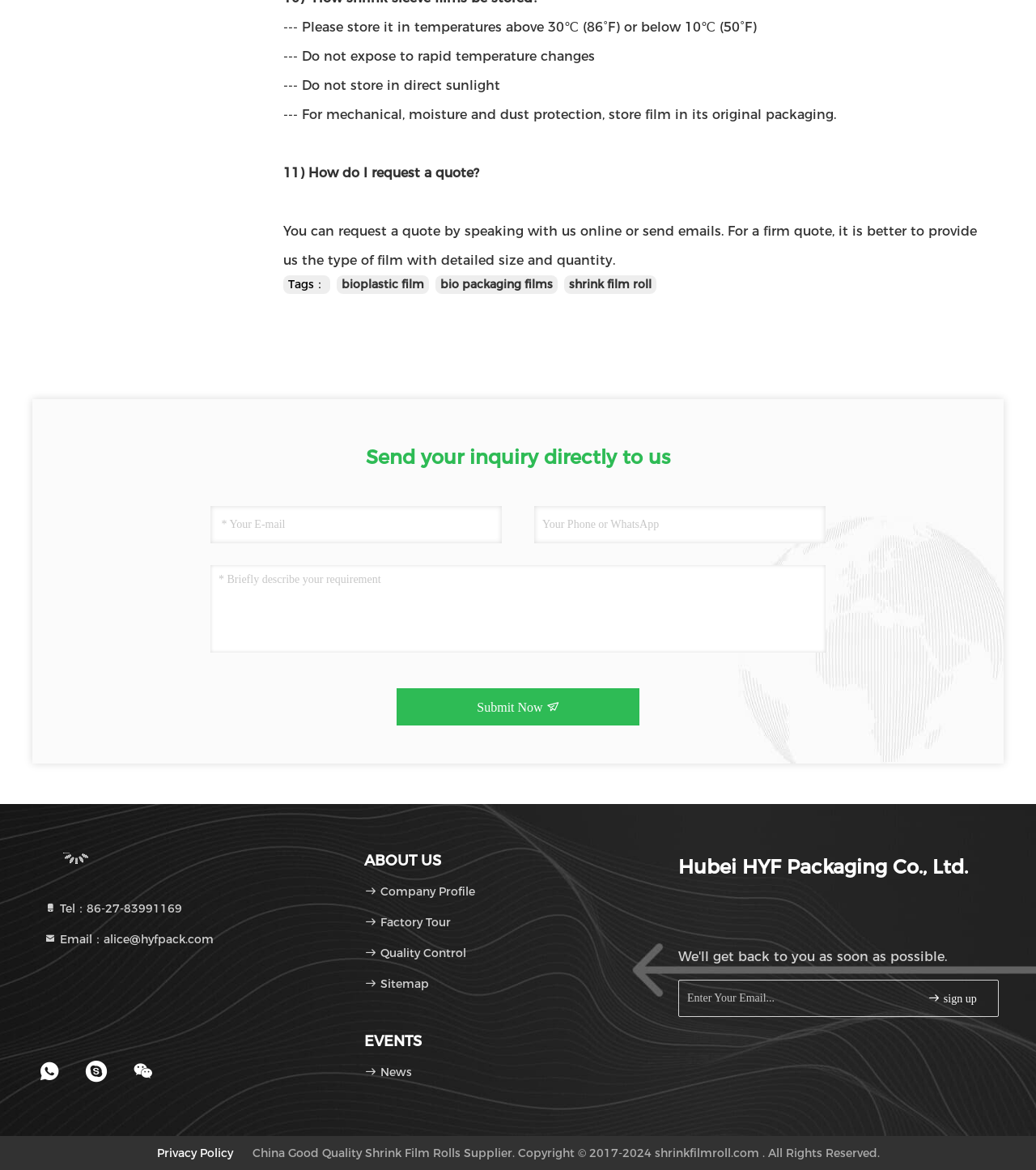Can you provide the bounding box coordinates for the element that should be clicked to implement the instruction: "Contact via phone"?

[0.516, 0.433, 0.797, 0.464]